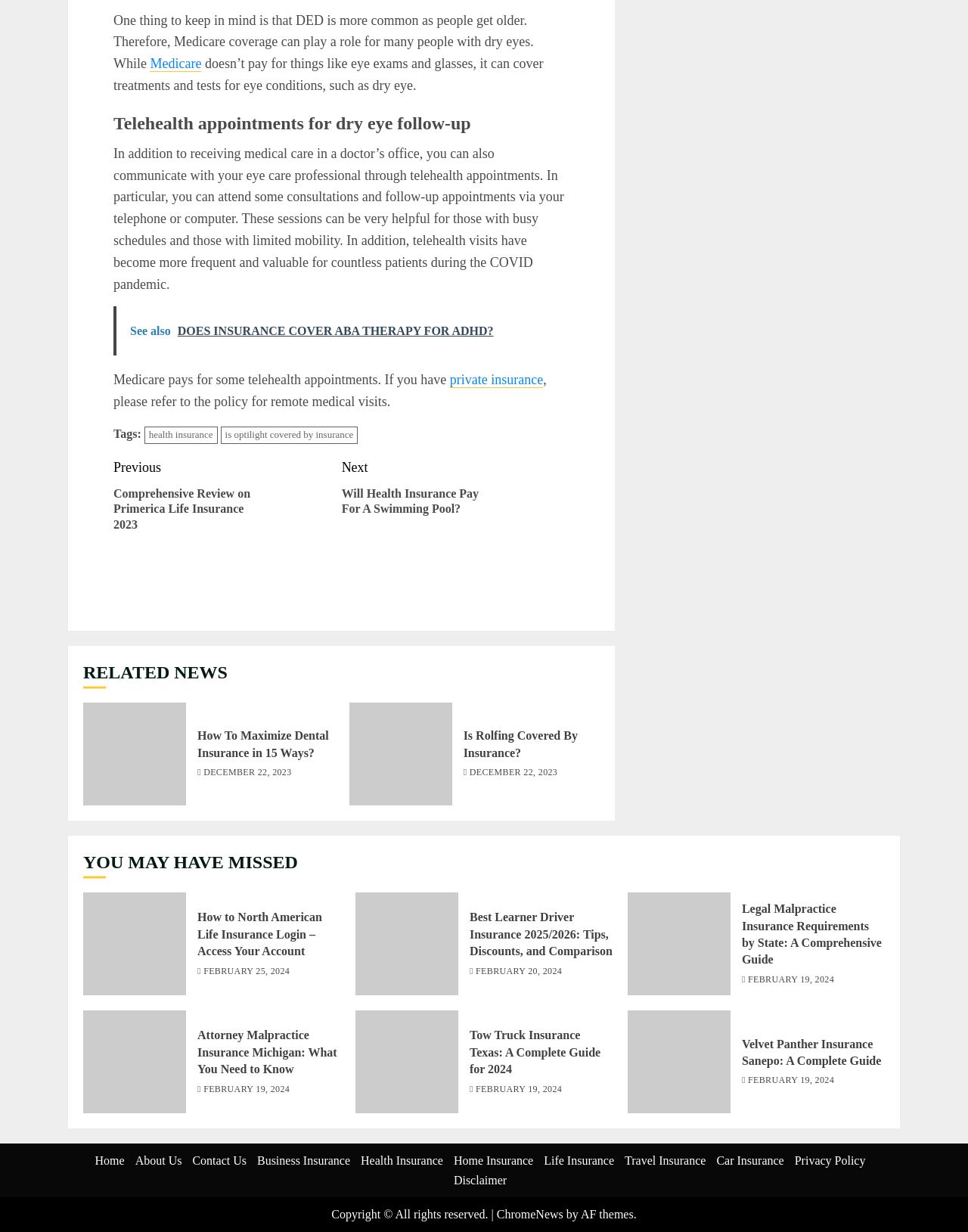Give the bounding box coordinates for the element described by: "is optilight covered by insurance".

[0.228, 0.346, 0.37, 0.36]